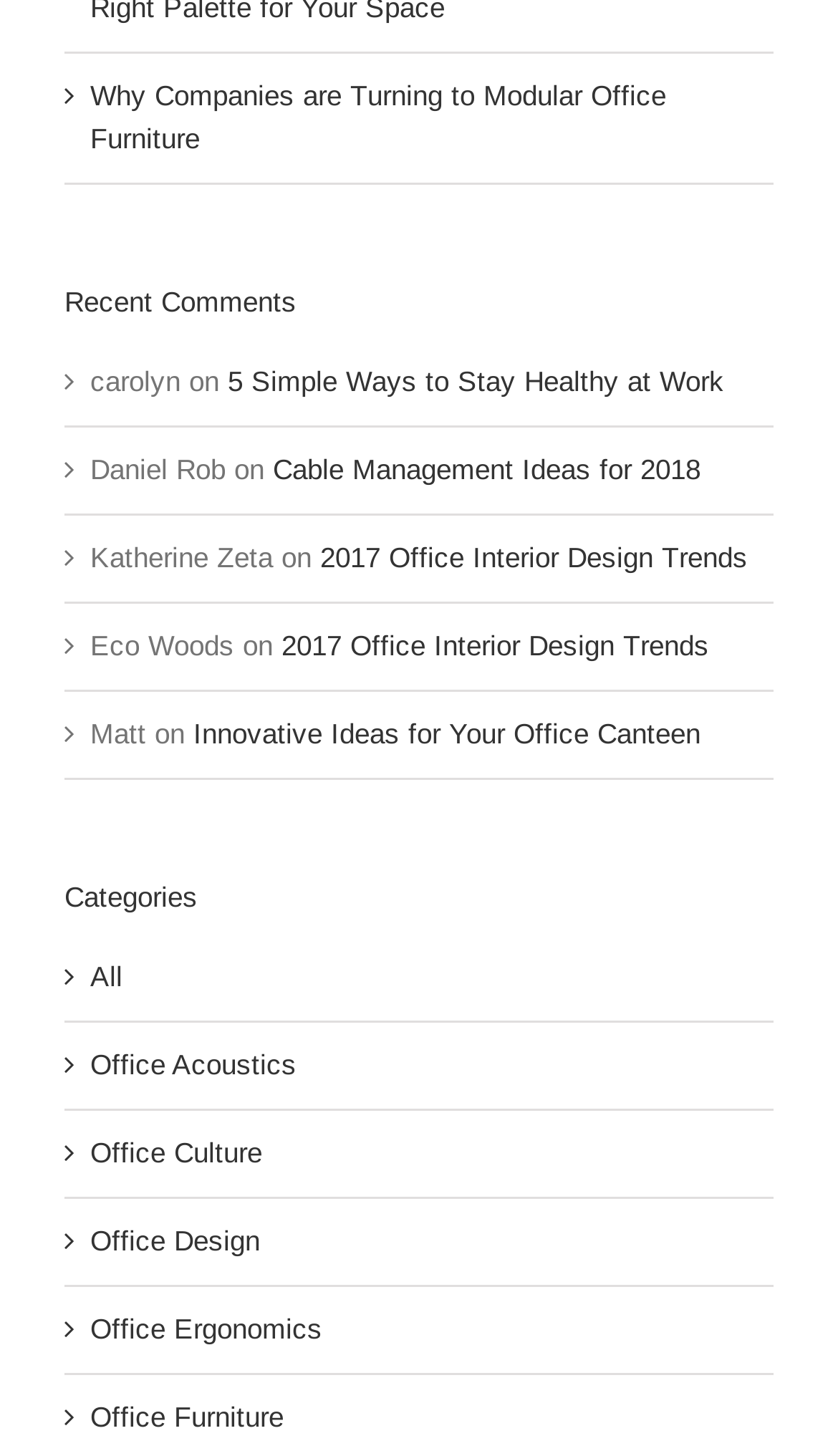Using a single word or phrase, answer the following question: 
Who is the author of the second comment?

Daniel Rob